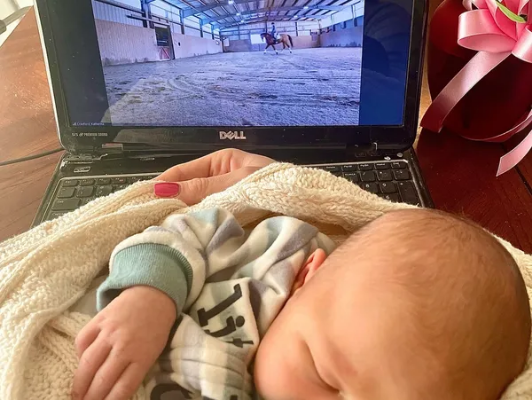Explain what the image portrays in a detailed manner.

The image captures a heartwarming scene of a mother multitasking as she cares for her baby while engaging in her passion for equestrian coaching. Cradled in her arm is an adorable one-week-old baby boy, gently wrapped in a cozy blanket. On a laptop in front of her, showcasing a virtual lesson, a rider is seen training in an indoor arena, emphasizing the blending of family life and professional commitment. In the background, subtle details like a beautifully wrapped gift and a pink ribbon add a touch of warmth to the setting, reflecting a nurturing environment. The image symbolizes dedication to both family and career, highlighting the joys and challenges of balancing motherhood with a love for teaching horseback riding.